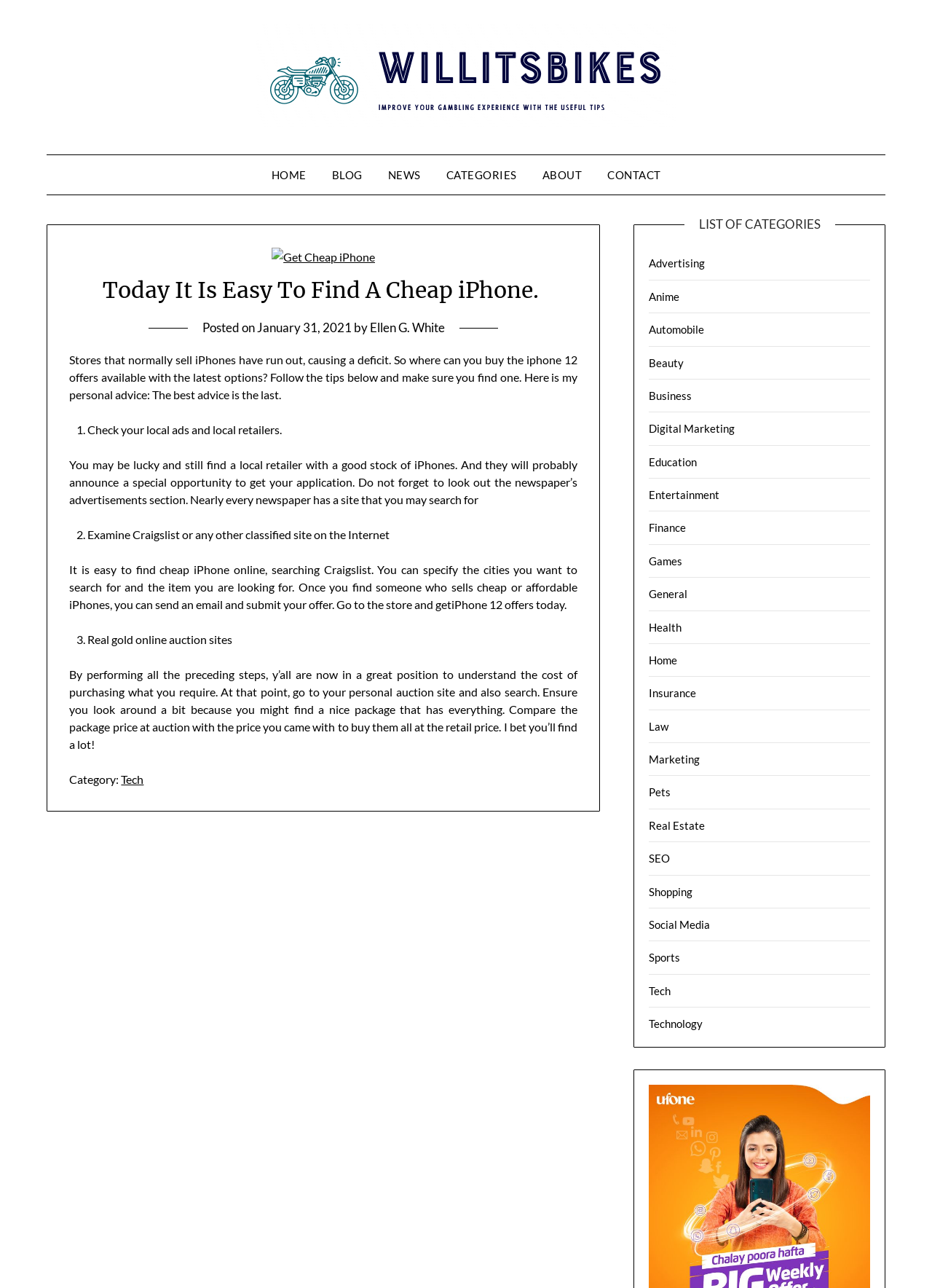Determine the bounding box coordinates for the area that needs to be clicked to fulfill this task: "Click on HOME". The coordinates must be given as four float numbers between 0 and 1, i.e., [left, top, right, bottom].

[0.279, 0.12, 0.341, 0.151]